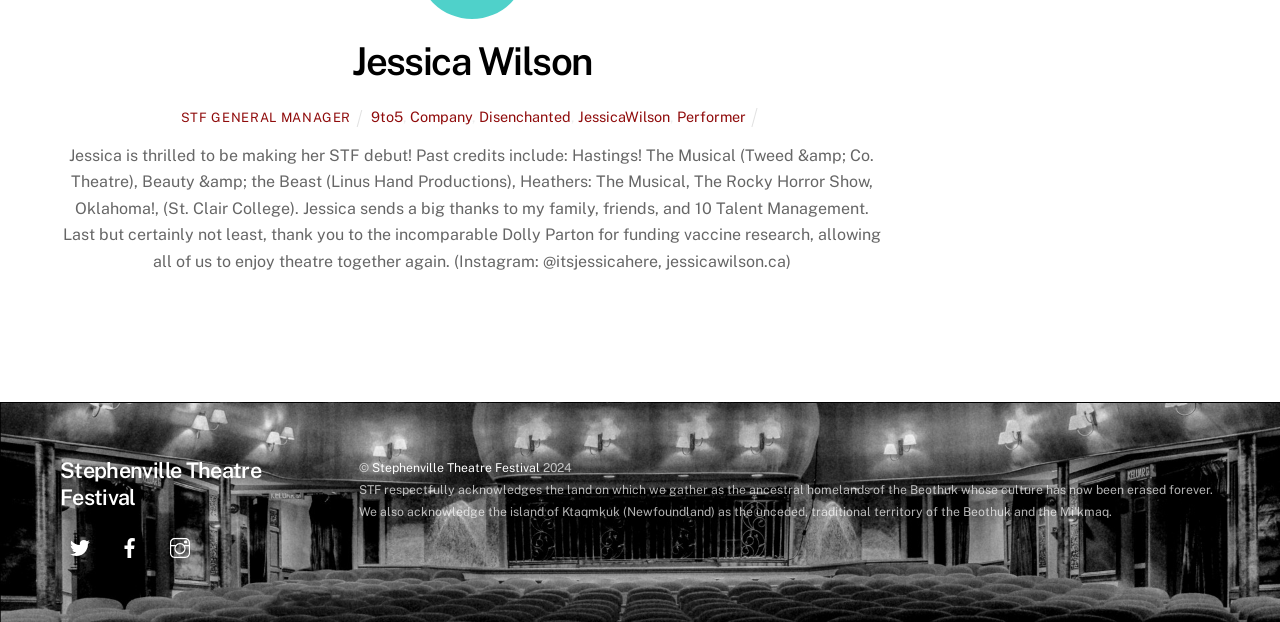Locate the bounding box of the user interface element based on this description: "aria-label="facebook"".

[0.086, 0.864, 0.117, 0.891]